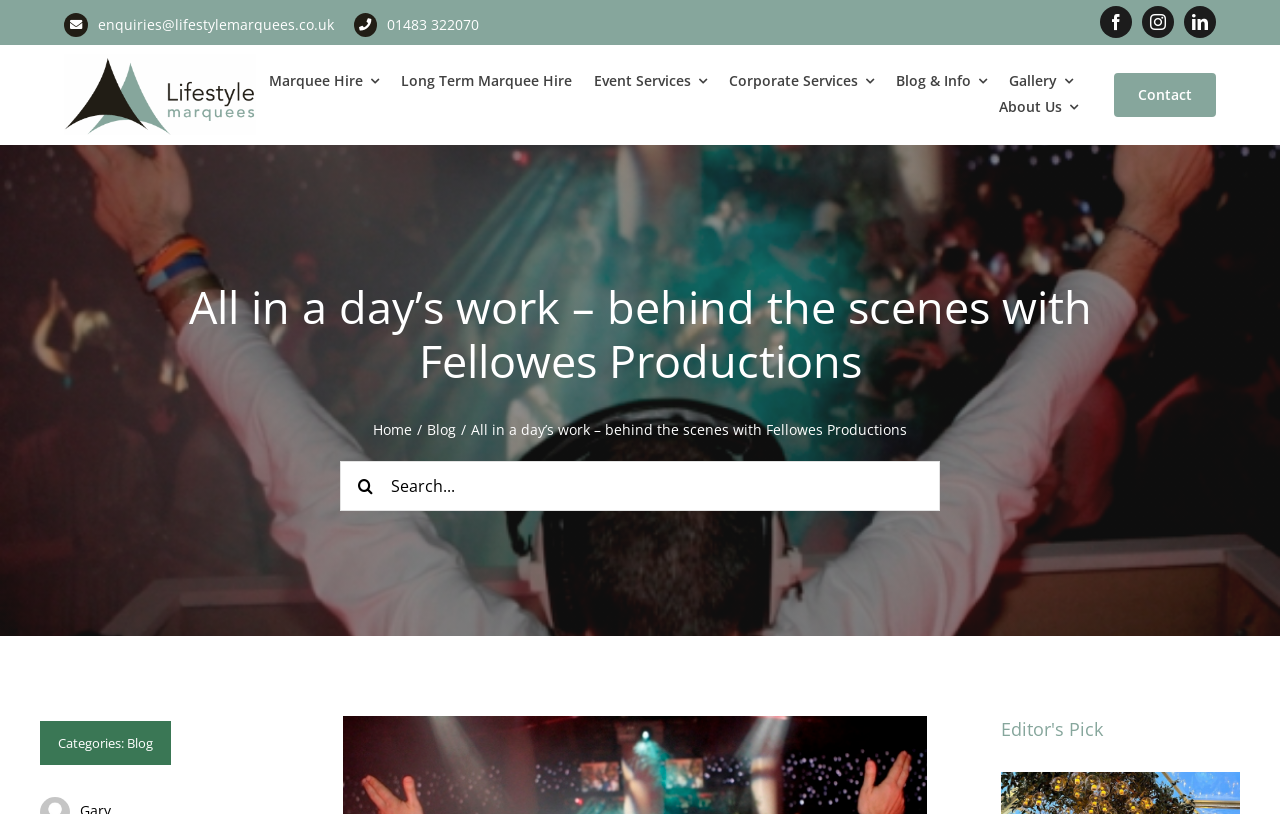Provide a one-word or one-phrase answer to the question:
What is the phone number to contact Lifestyle Marquees Limited?

01483 322070